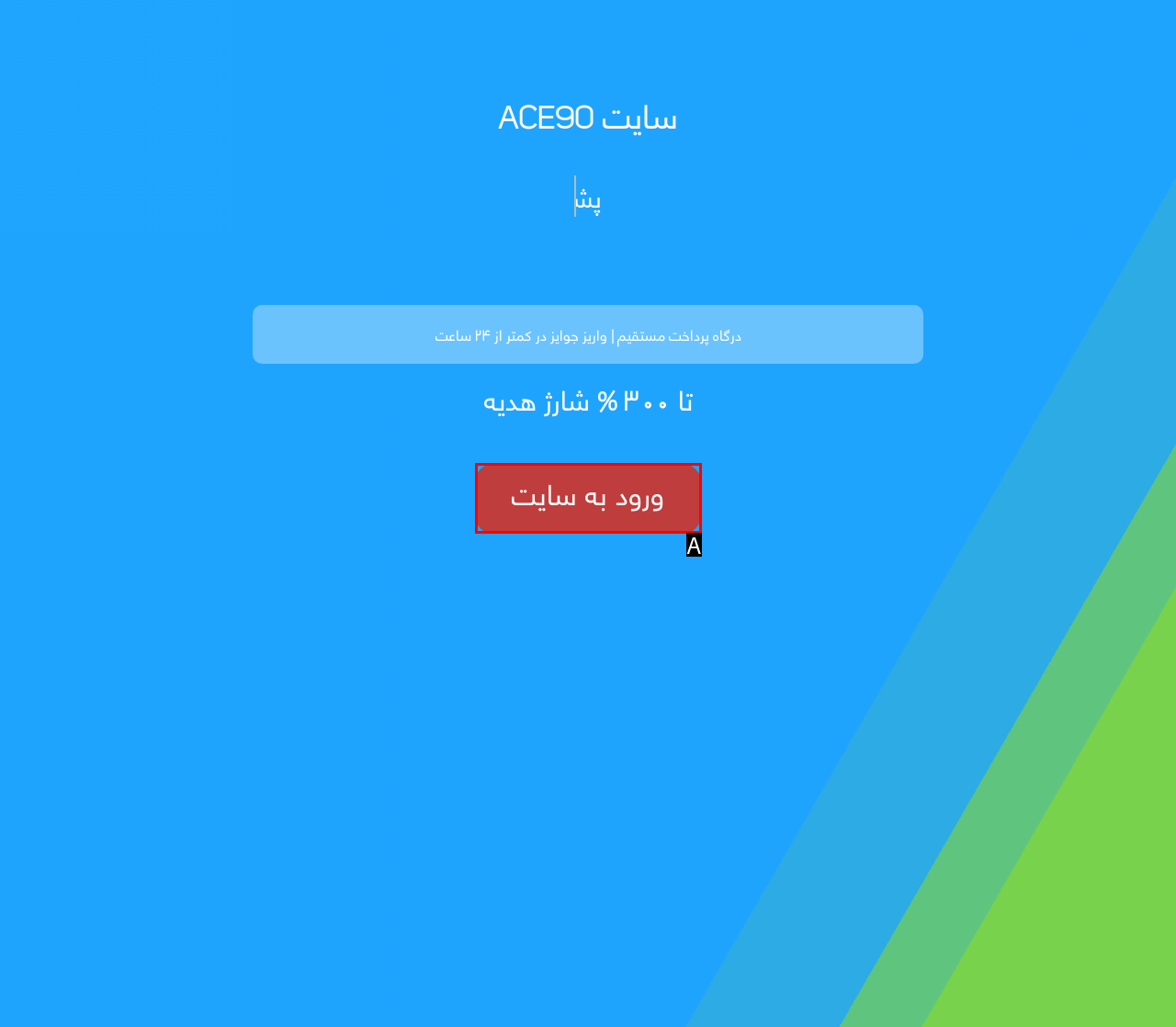From the given options, choose the HTML element that aligns with the description: Terms of Service. Respond with the letter of the selected element.

None